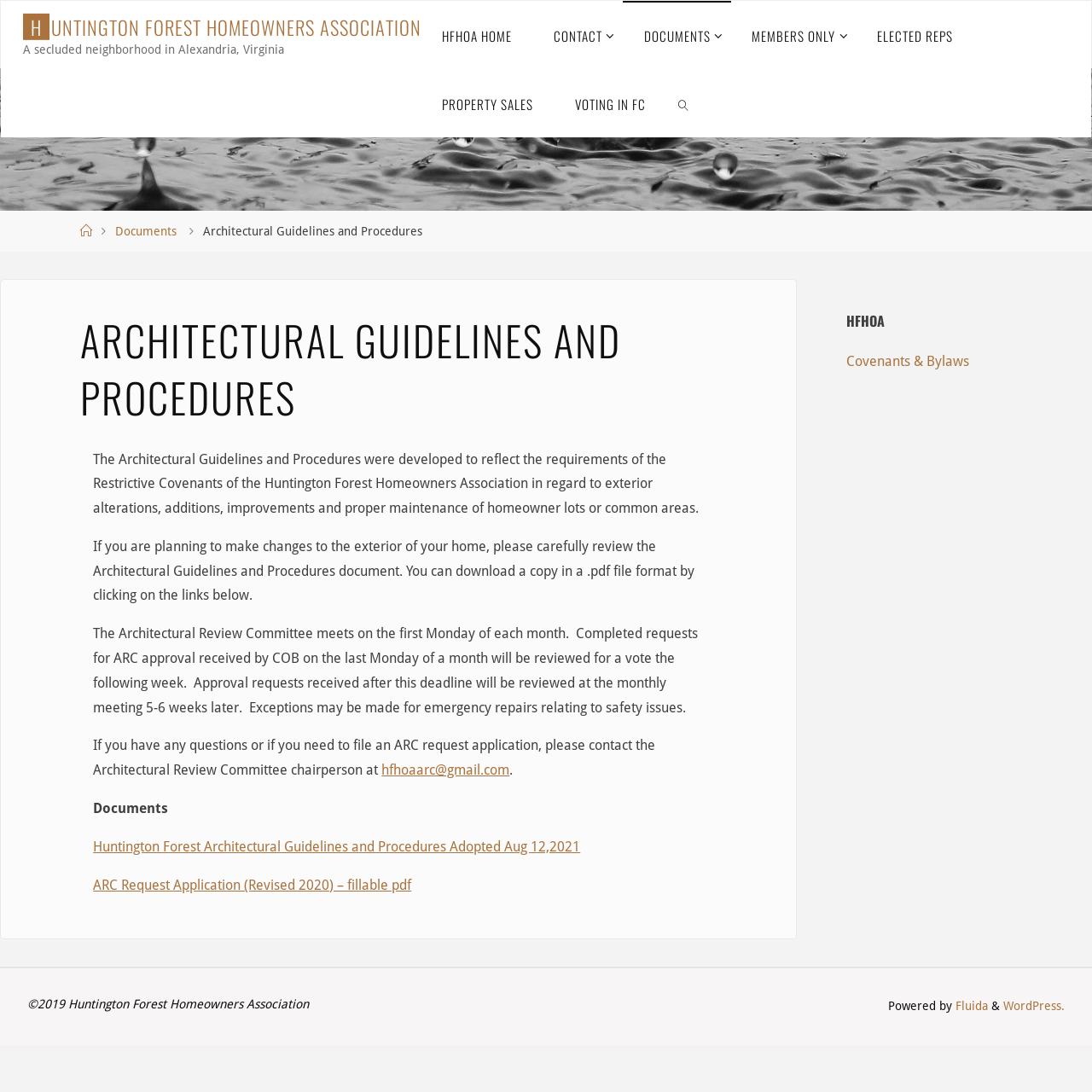Please identify the bounding box coordinates of the element's region that needs to be clicked to fulfill the following instruction: "View the 'Covenants & Bylaws' page". The bounding box coordinates should consist of four float numbers between 0 and 1, i.e., [left, top, right, bottom].

[0.775, 0.323, 0.888, 0.338]